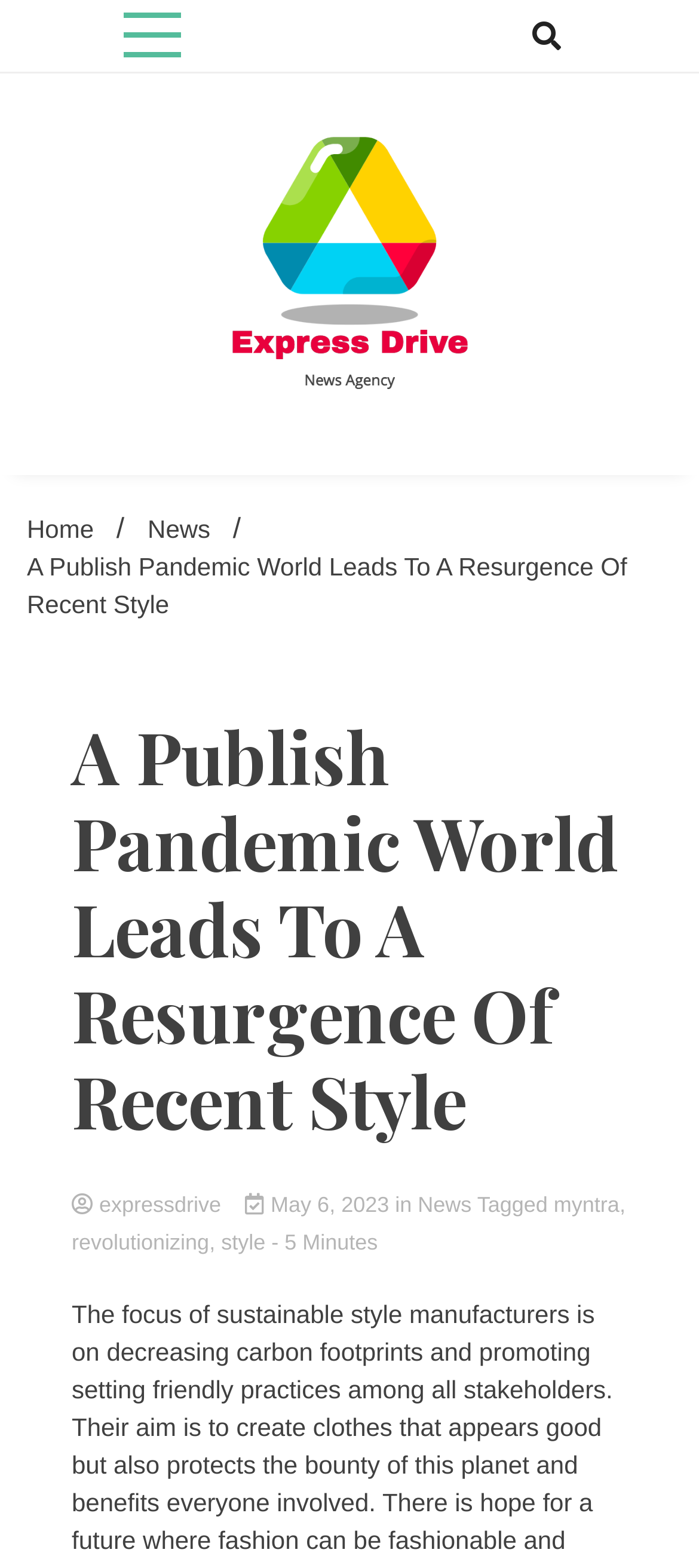Given the element description "parent_node: Express Drive", identify the bounding box of the corresponding UI element.

[0.308, 0.081, 0.692, 0.26]